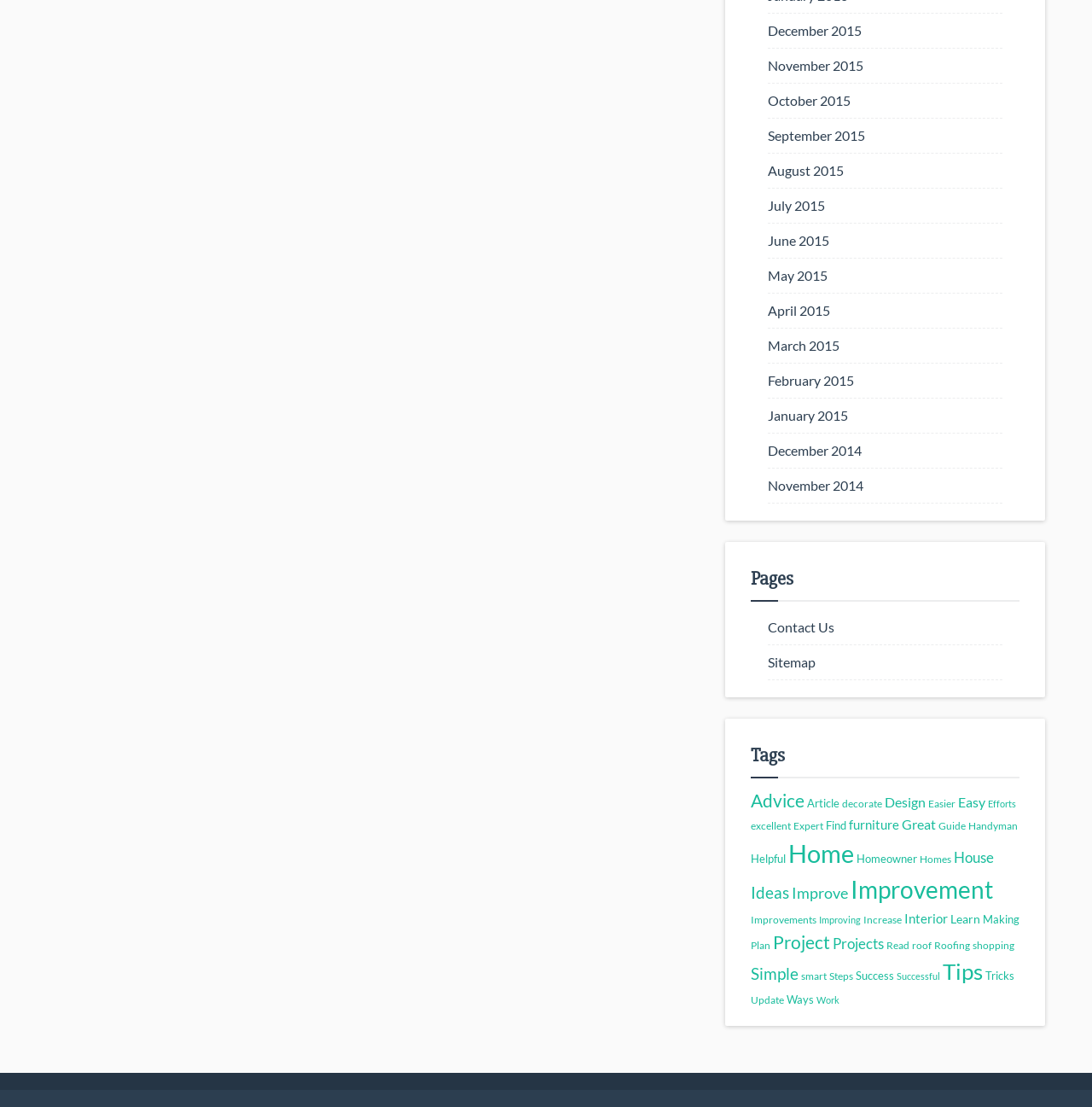Please determine the bounding box coordinates of the element to click on in order to accomplish the following task: "Search for something". Ensure the coordinates are four float numbers ranging from 0 to 1, i.e., [left, top, right, bottom].

None